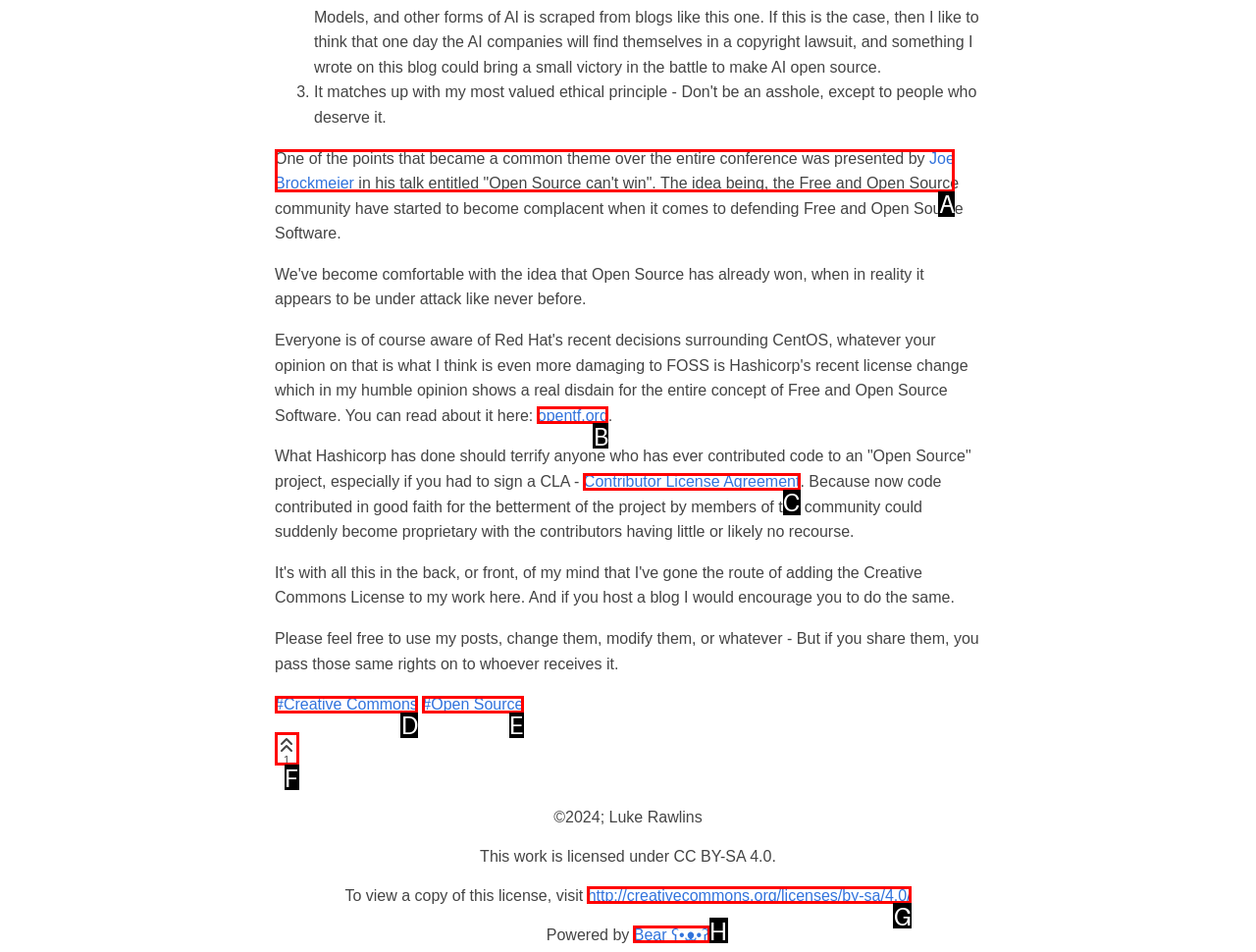Given the description: Joe Brockmeier, identify the HTML element that fits best. Respond with the letter of the correct option from the choices.

A